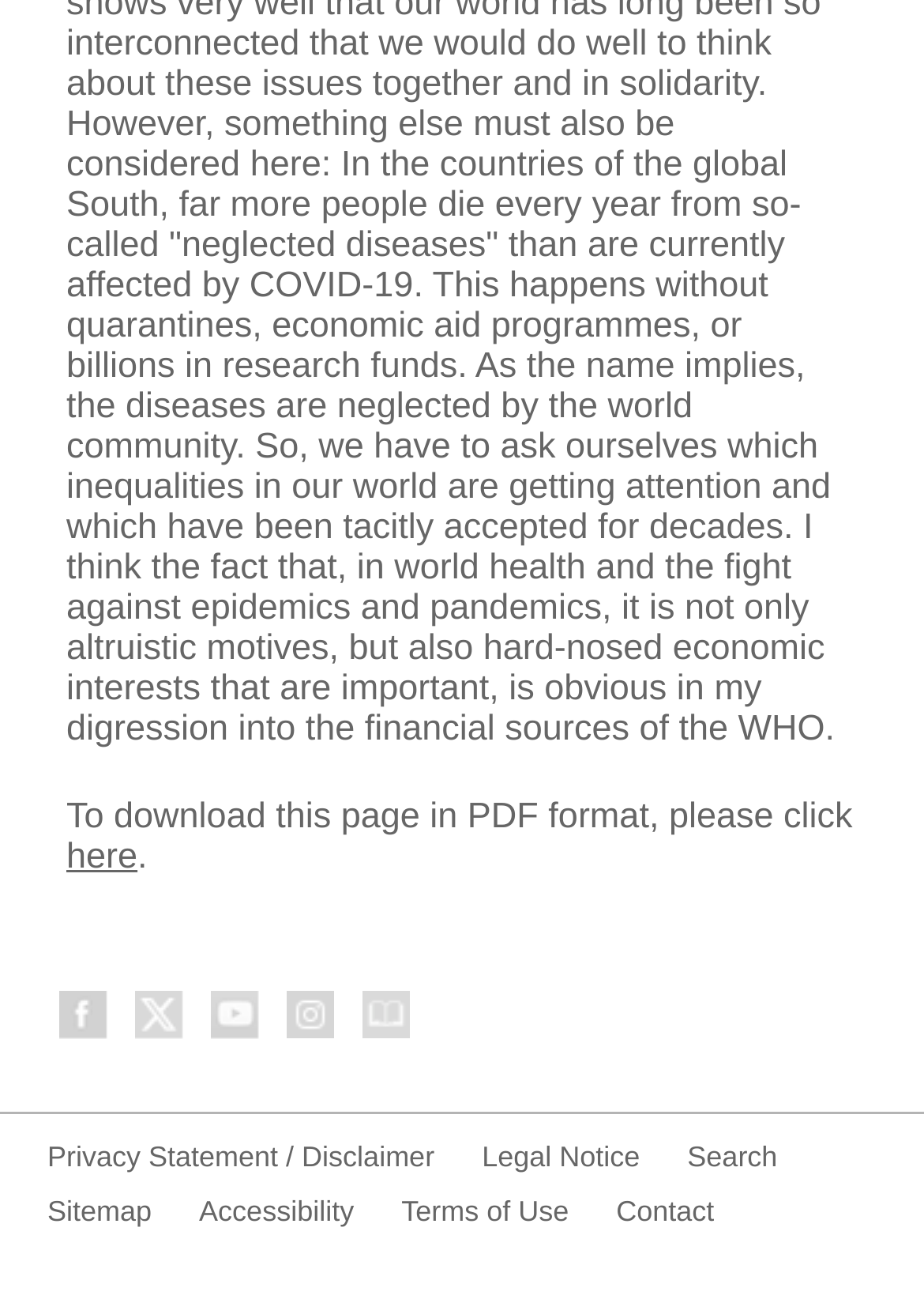Locate the bounding box of the UI element described by: "Legal Notice" in the given webpage screenshot.

[0.522, 0.875, 0.693, 0.917]